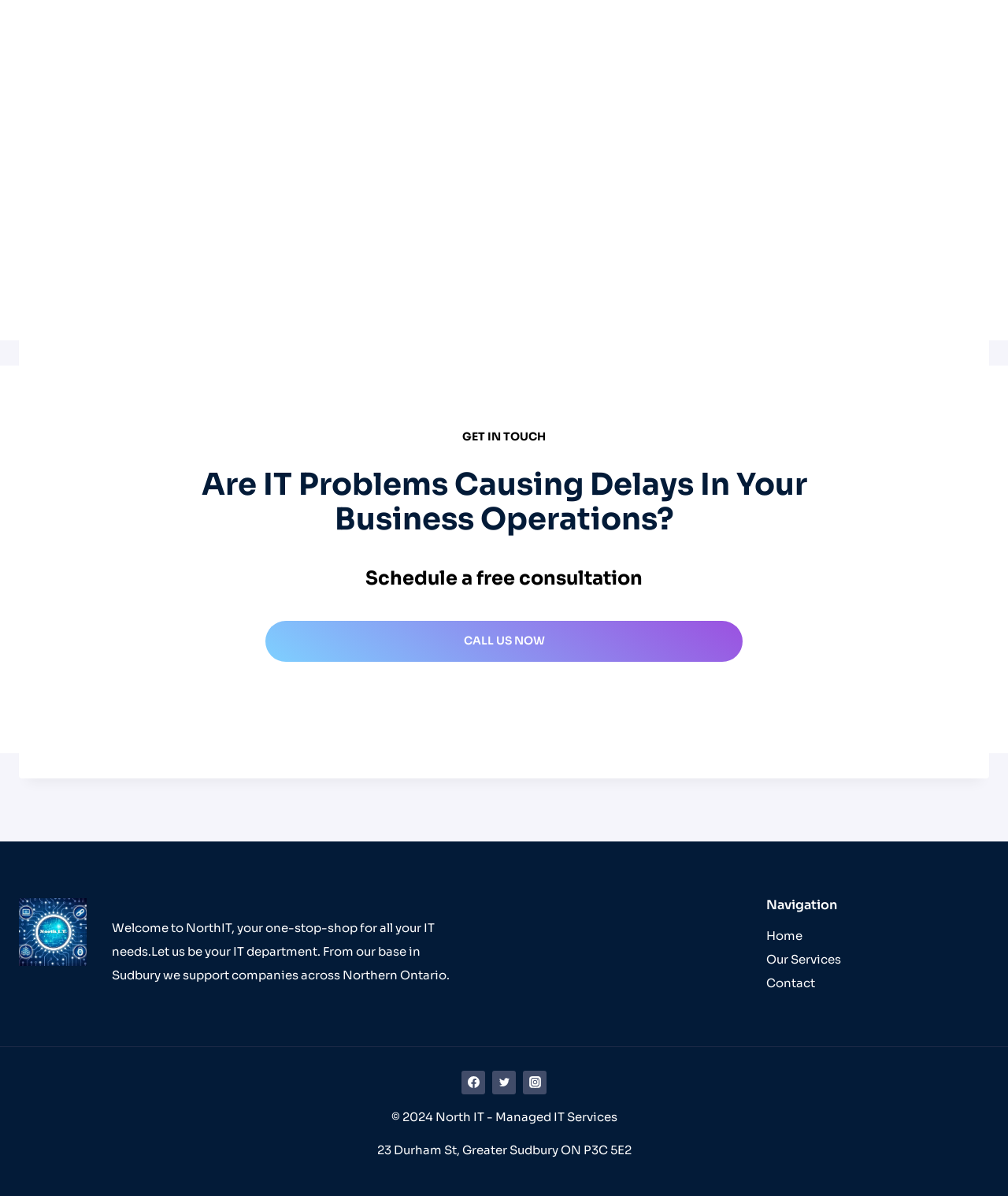Using the information from the screenshot, answer the following question thoroughly:
What is the company's name?

The company's name is mentioned in the StaticText element 'Welcome to NorthIT, your one-stop-shop for all your IT needs...' which is located at the bottom of the page.